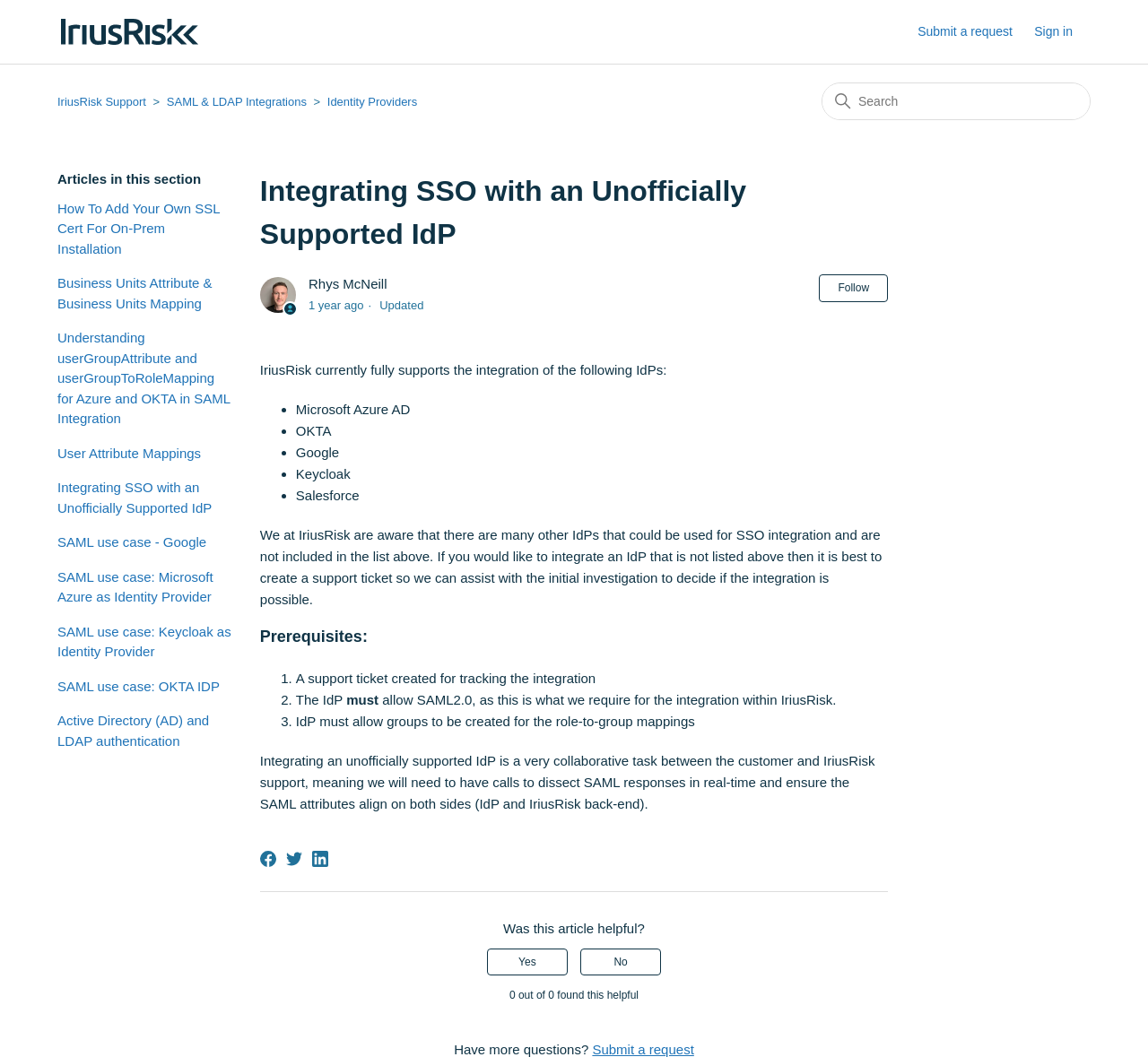Identify the bounding box coordinates of the region I need to click to complete this instruction: "Submit a request".

[0.799, 0.021, 0.898, 0.039]